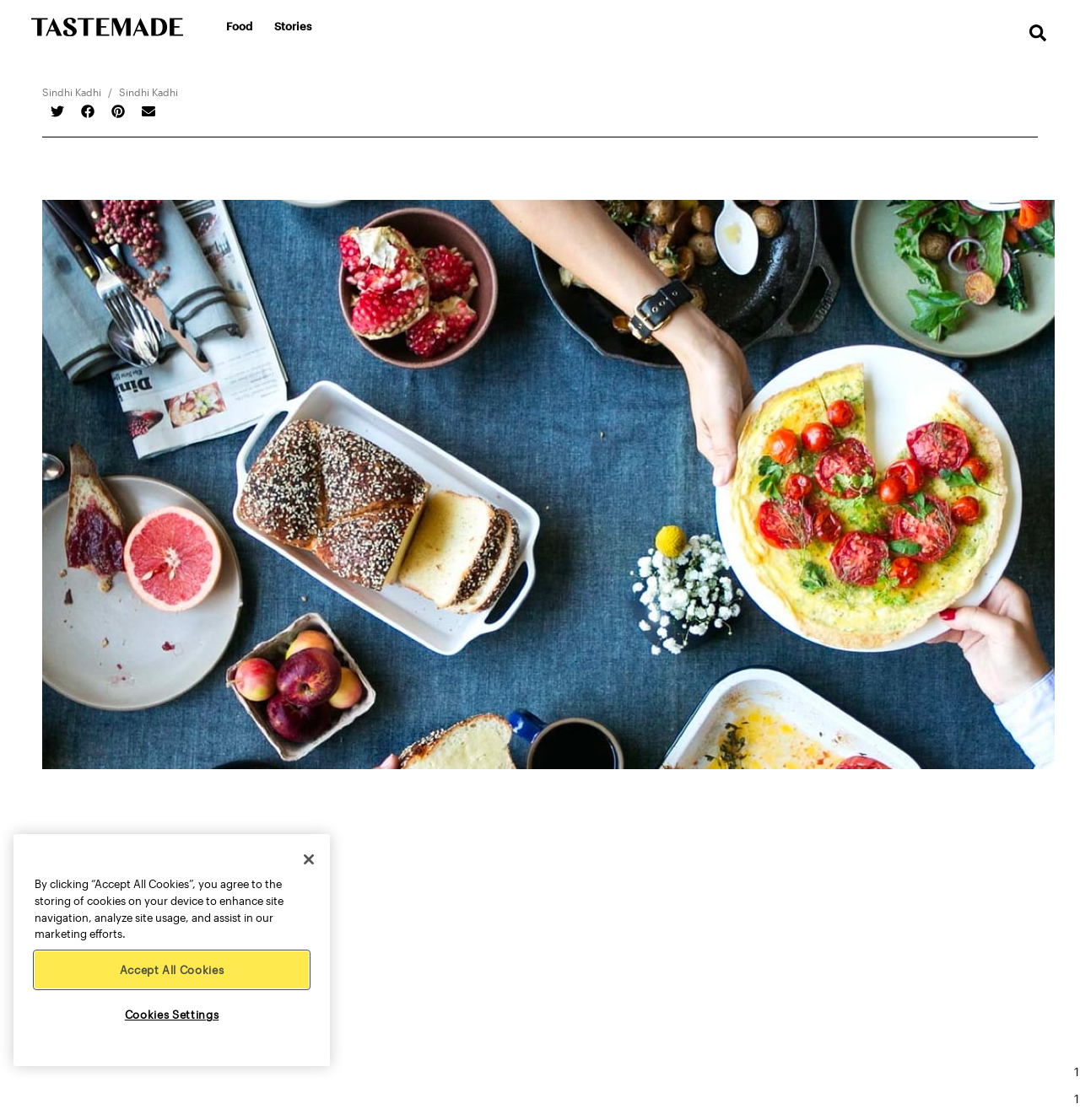Pinpoint the bounding box coordinates of the element you need to click to execute the following instruction: "Share on Twitter". The bounding box should be represented by four float numbers between 0 and 1, in the format [left, top, right, bottom].

[0.039, 0.09, 0.067, 0.105]